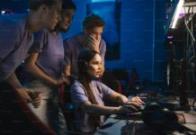Examine the screenshot and answer the question in as much detail as possible: What is the atmosphere of the room?

The caption describes the lighting in the room as having a cool, blue hue, which enhances the gaming atmosphere and suggests a late-night gaming environment.